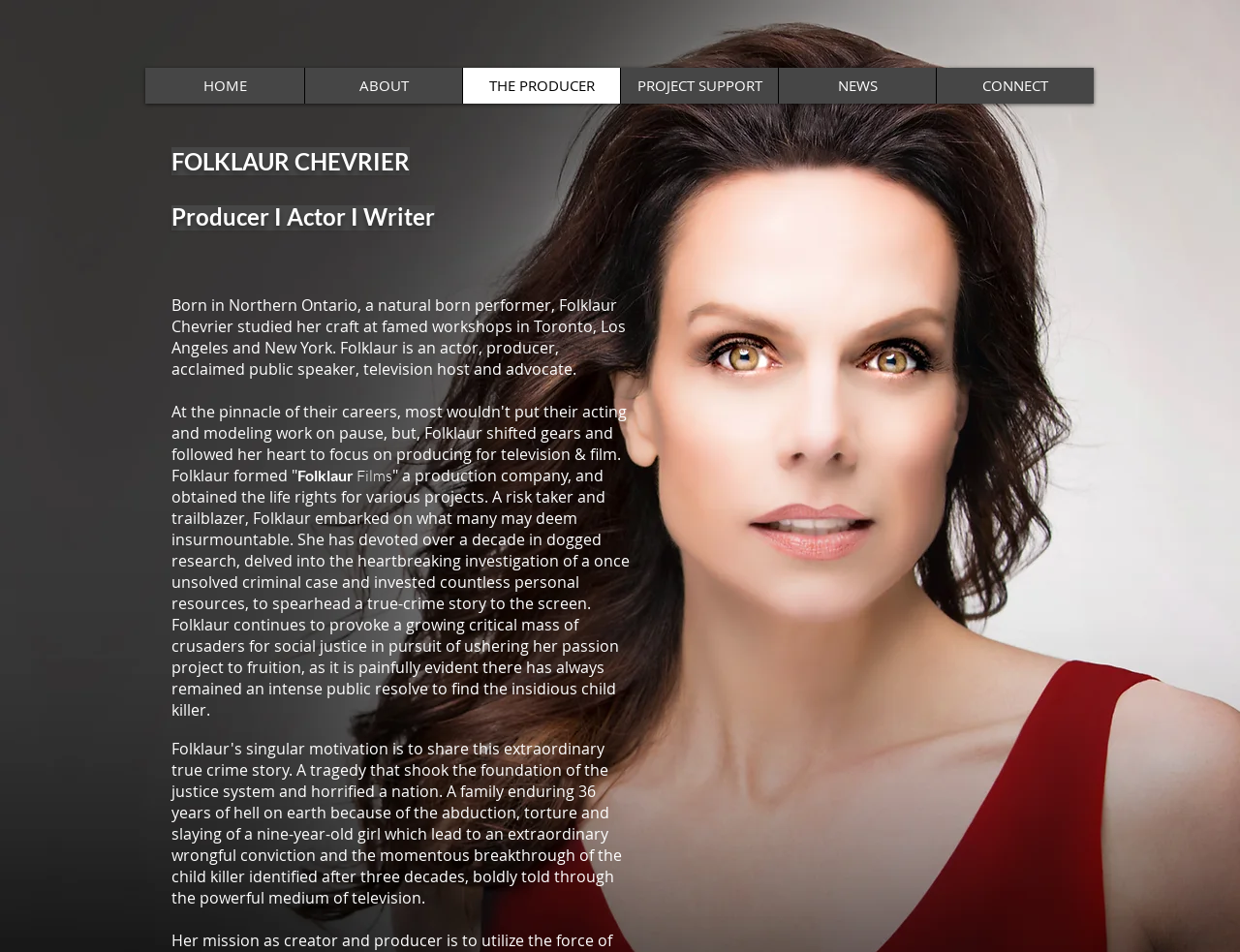Answer this question in one word or a short phrase: What is the subject of Folklaur's passion project?

True-crime story